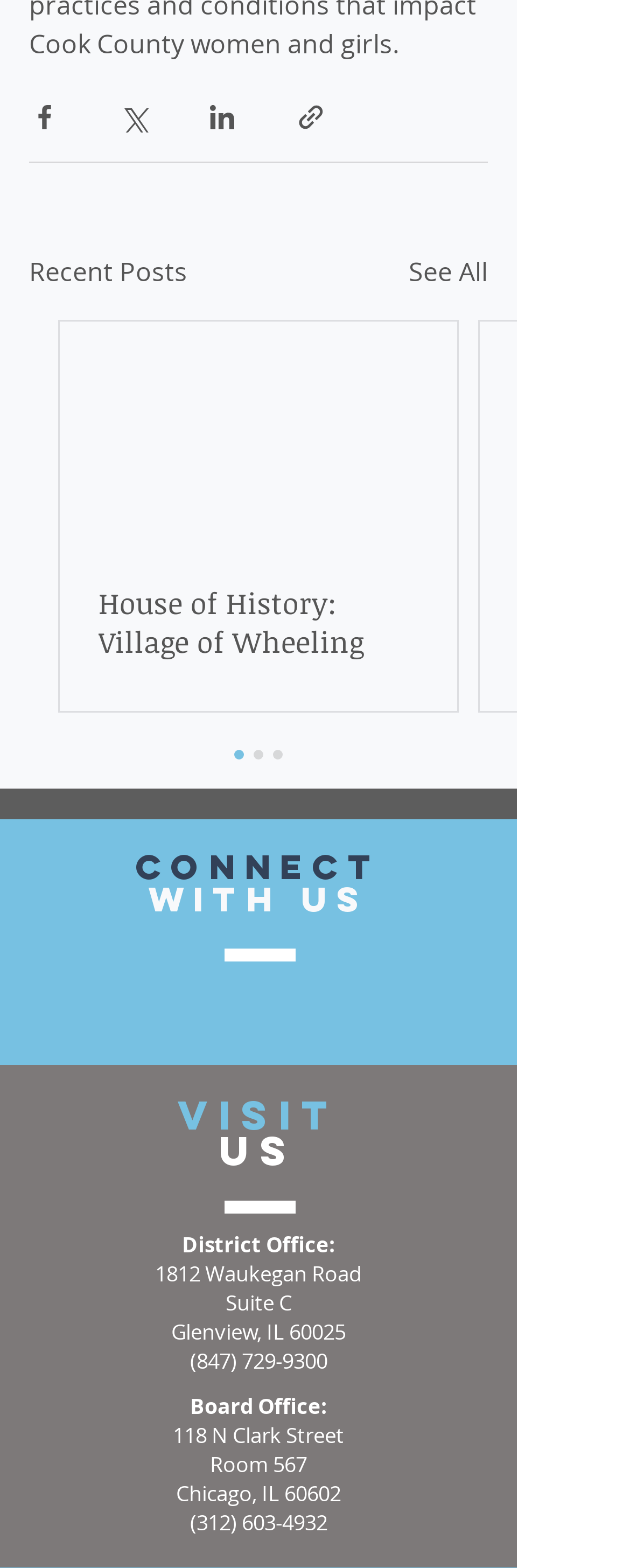Please use the details from the image to answer the following question comprehensively:
How many buttons are there to share content?

I counted the number of buttons at the top of the page, which include 'Share via Facebook', 'Share via Twitter', 'Share via LinkedIn', and 'Share via link', so there are 4 buttons to share content.